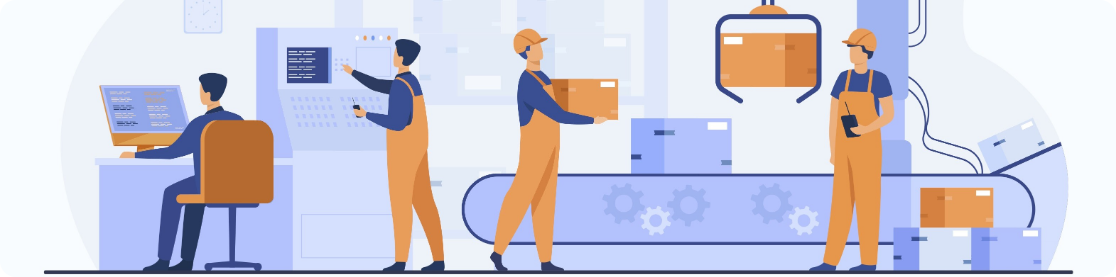Answer the question below using just one word or a short phrase: 
What is the main theme of the image?

Logistics and delivery